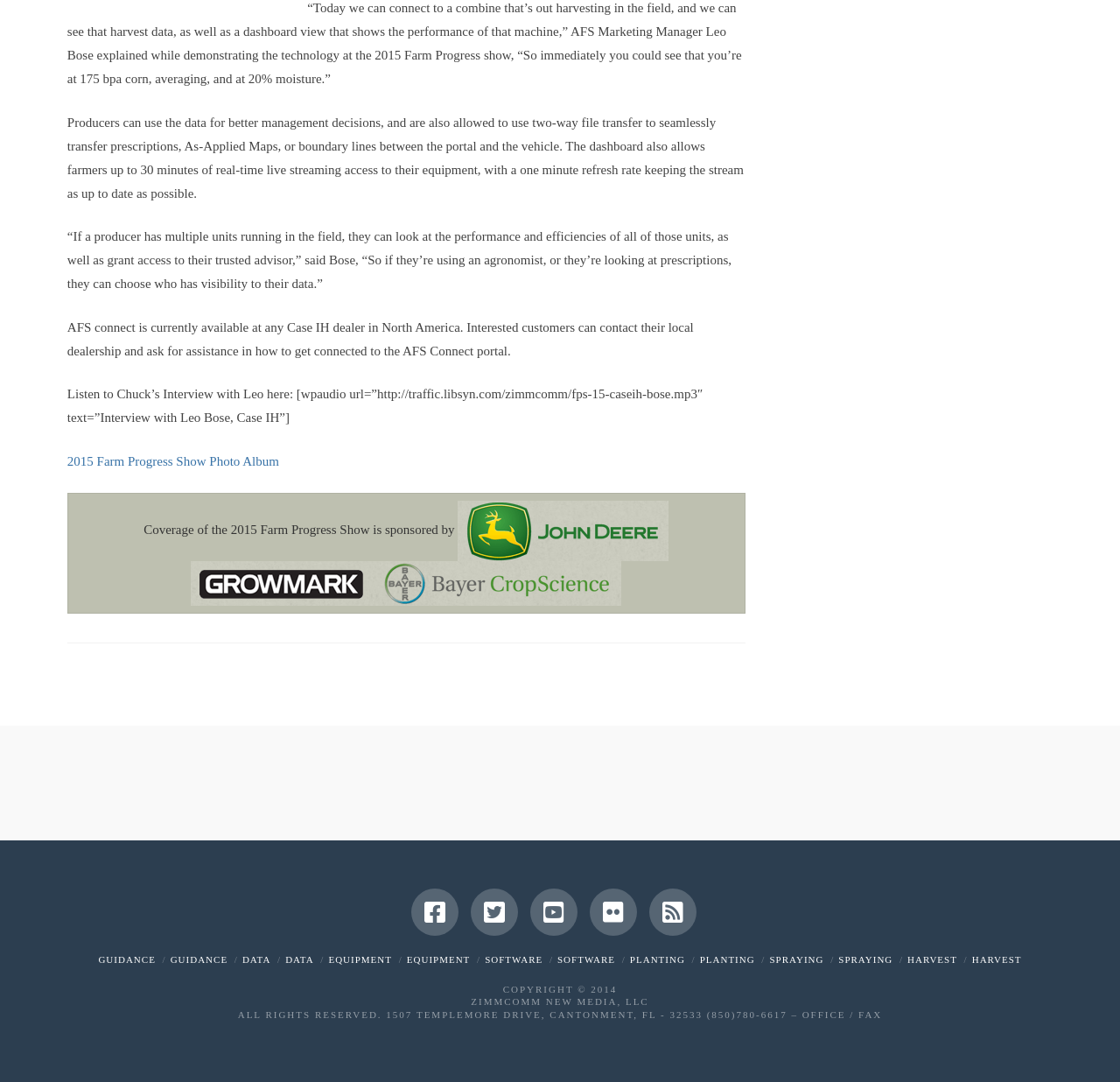Using the webpage screenshot and the element description Zimmcomm New Media, LLC, determine the bounding box coordinates. Specify the coordinates in the format (top-left x, top-left y, bottom-right x, bottom-right y) with values ranging from 0 to 1.

[0.421, 0.921, 0.579, 0.931]